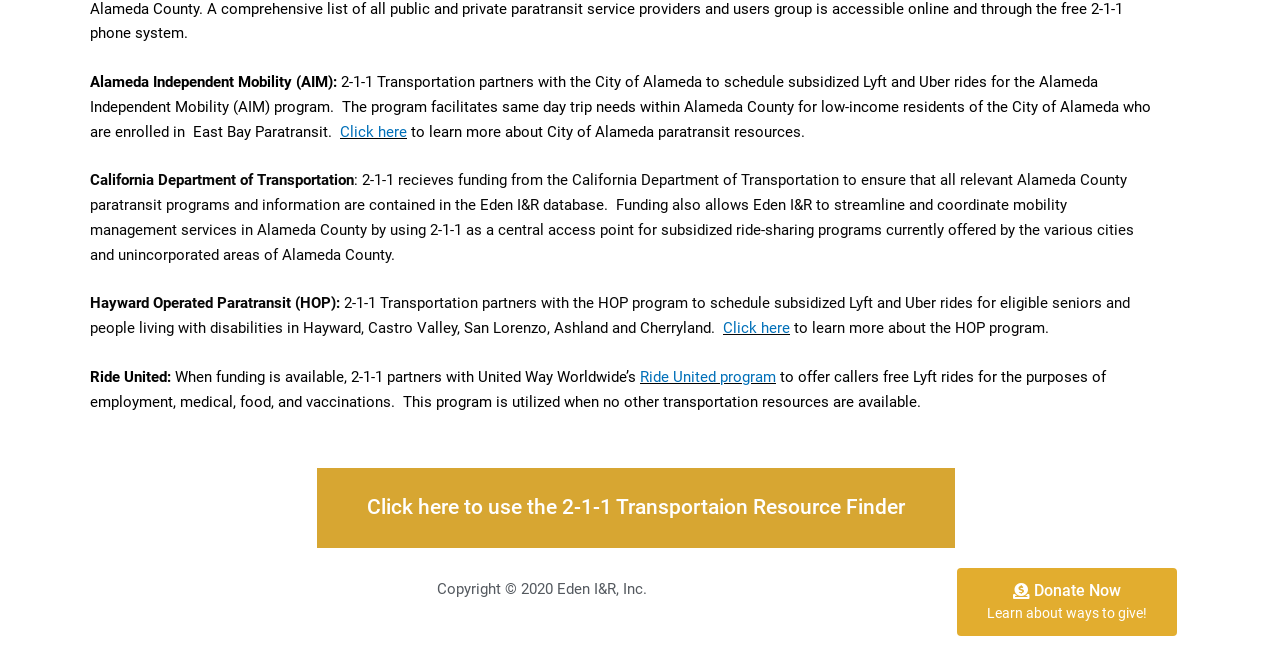Find the UI element described as: "Click here" and predict its bounding box coordinates. Ensure the coordinates are four float numbers between 0 and 1, [left, top, right, bottom].

[0.266, 0.19, 0.318, 0.218]